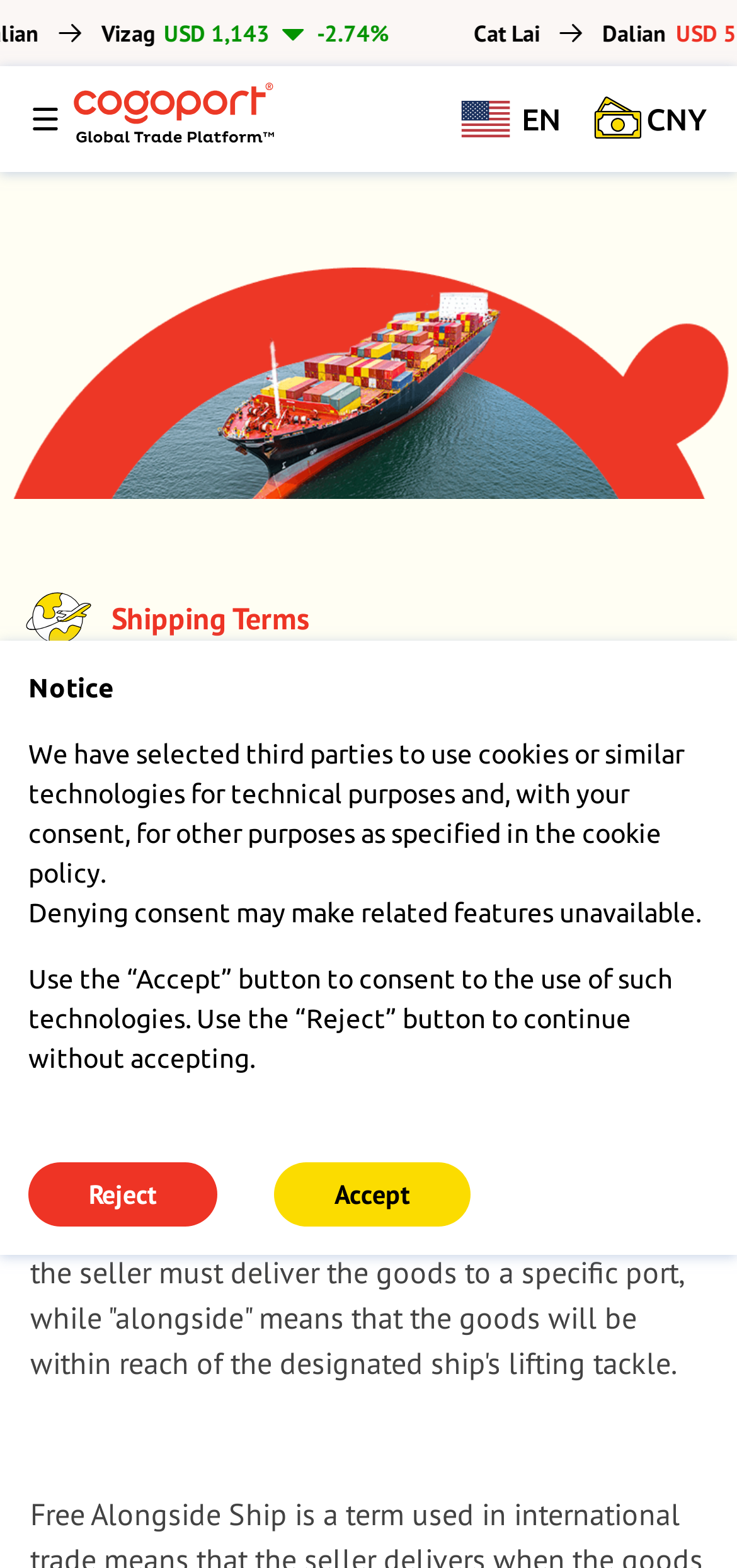From the element description Reject, predict the bounding box coordinates of the UI element. The coordinates must be specified in the format (top-left x, top-left y, bottom-right x, bottom-right y) and should be within the 0 to 1 range.

[0.038, 0.741, 0.295, 0.782]